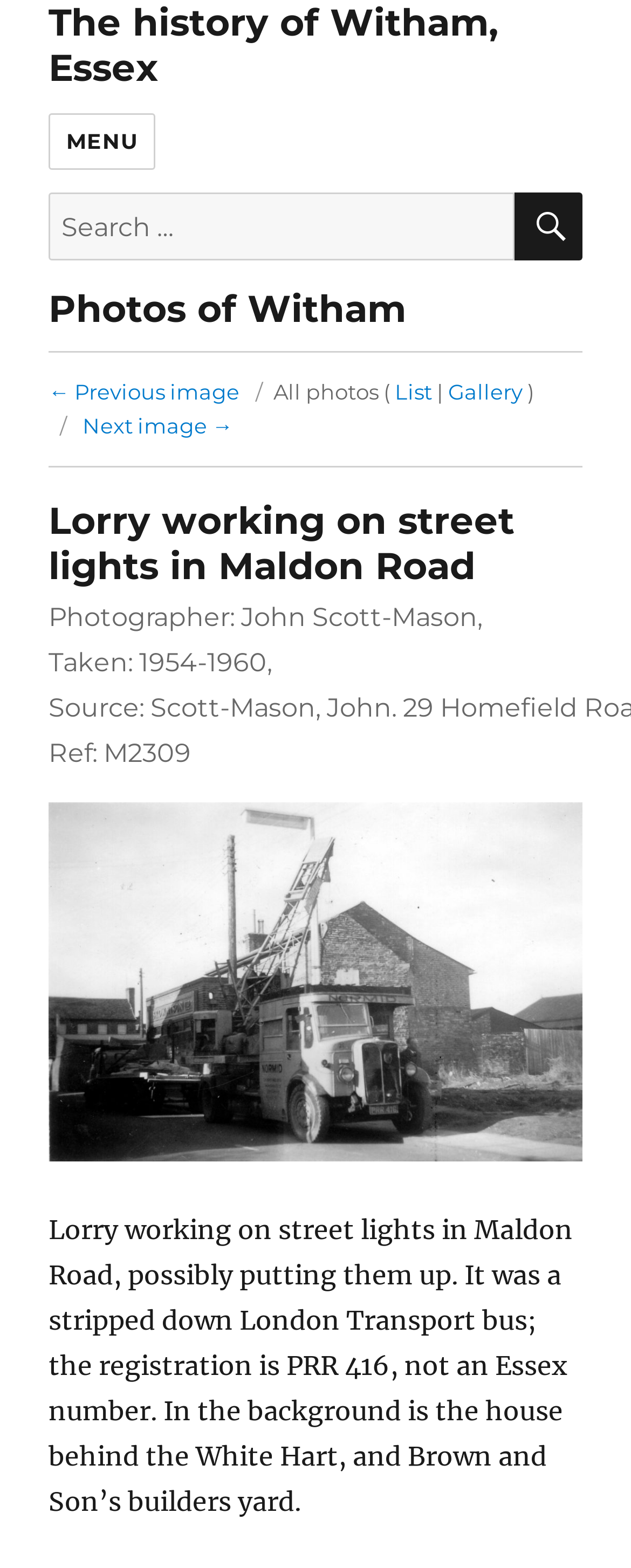Specify the bounding box coordinates (top-left x, top-left y, bottom-right x, bottom-right y) of the UI element in the screenshot that matches this description: Next image →

[0.131, 0.263, 0.369, 0.279]